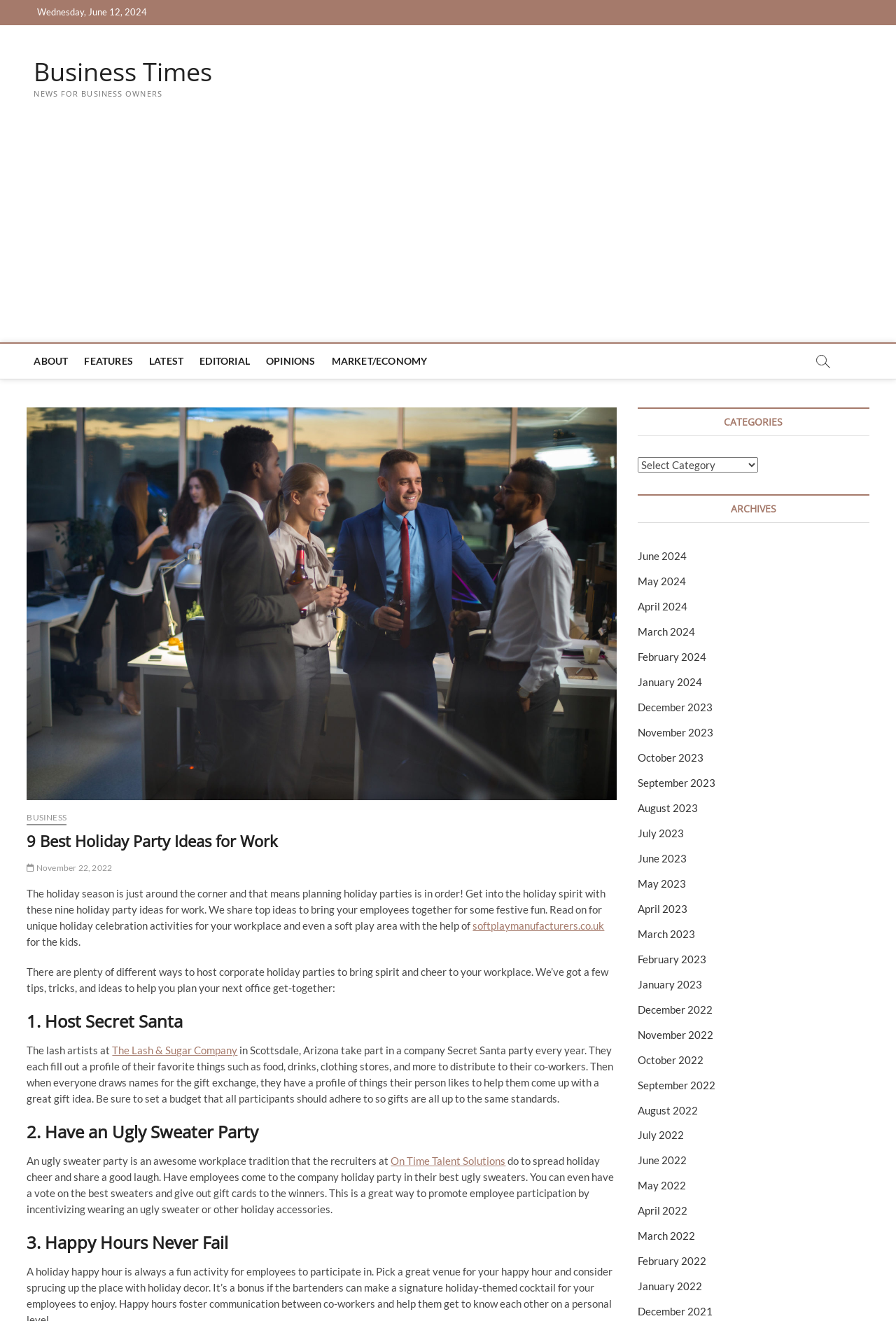Answer in one word or a short phrase: 
What is the purpose of the ugly sweater party?

To spread holiday cheer and share a good laugh